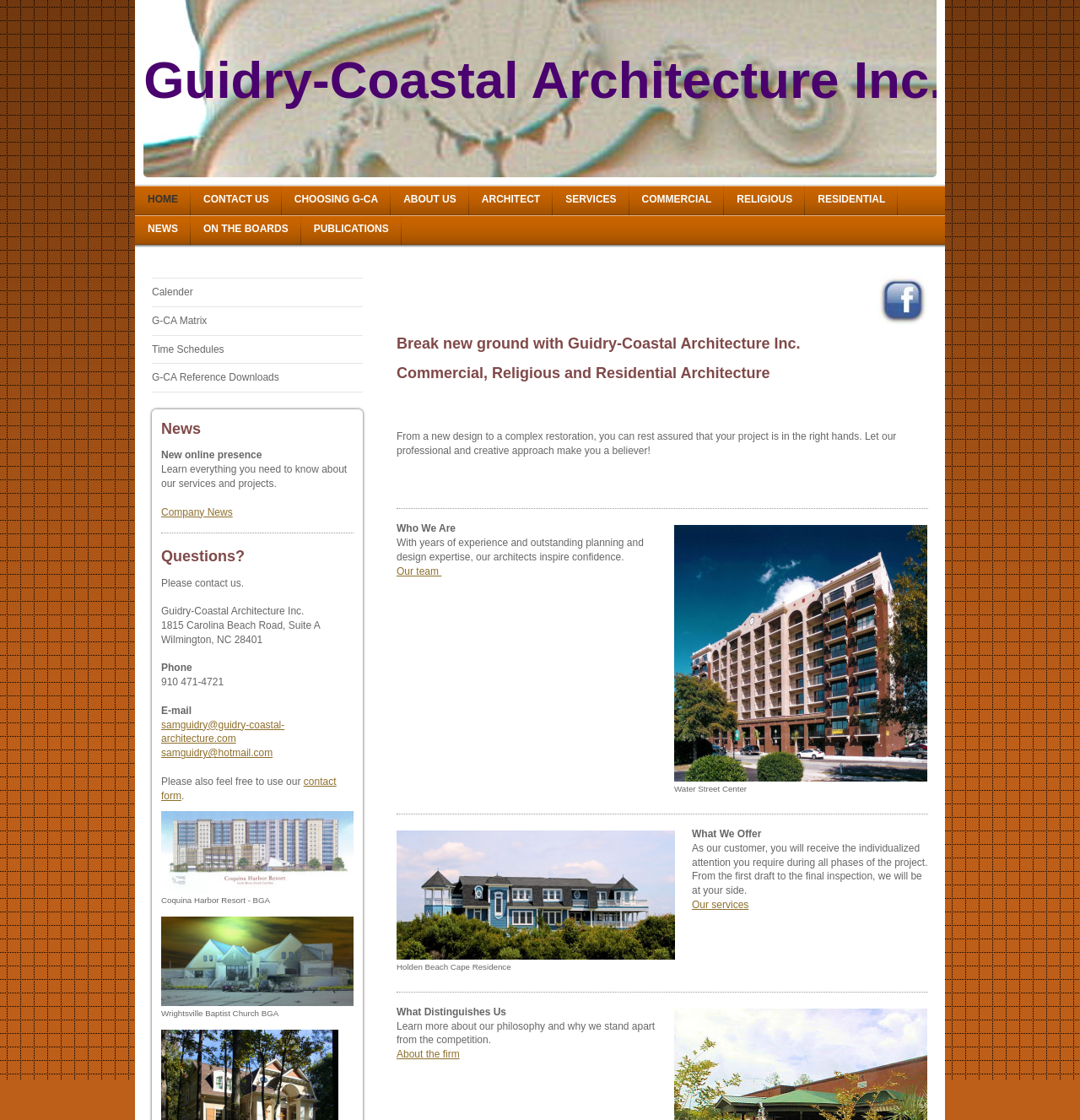Please answer the following question using a single word or phrase: 
What is the name of the project featured in the link?

Coquina Harbor Resort - BGA